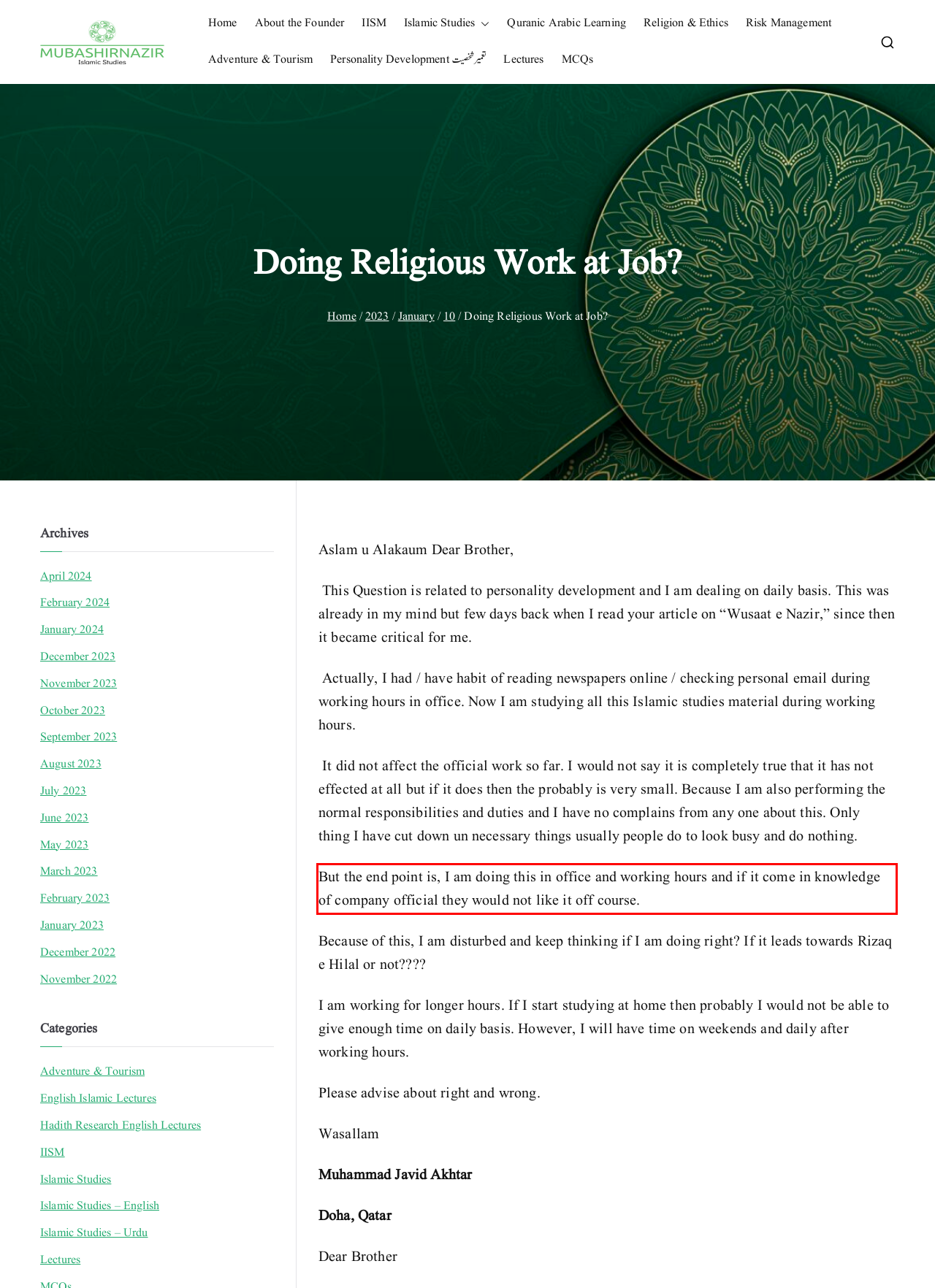Extract and provide the text found inside the red rectangle in the screenshot of the webpage.

But the end point is, I am doing this in office and working hours and if it come in knowledge of company official they would not like it off course.